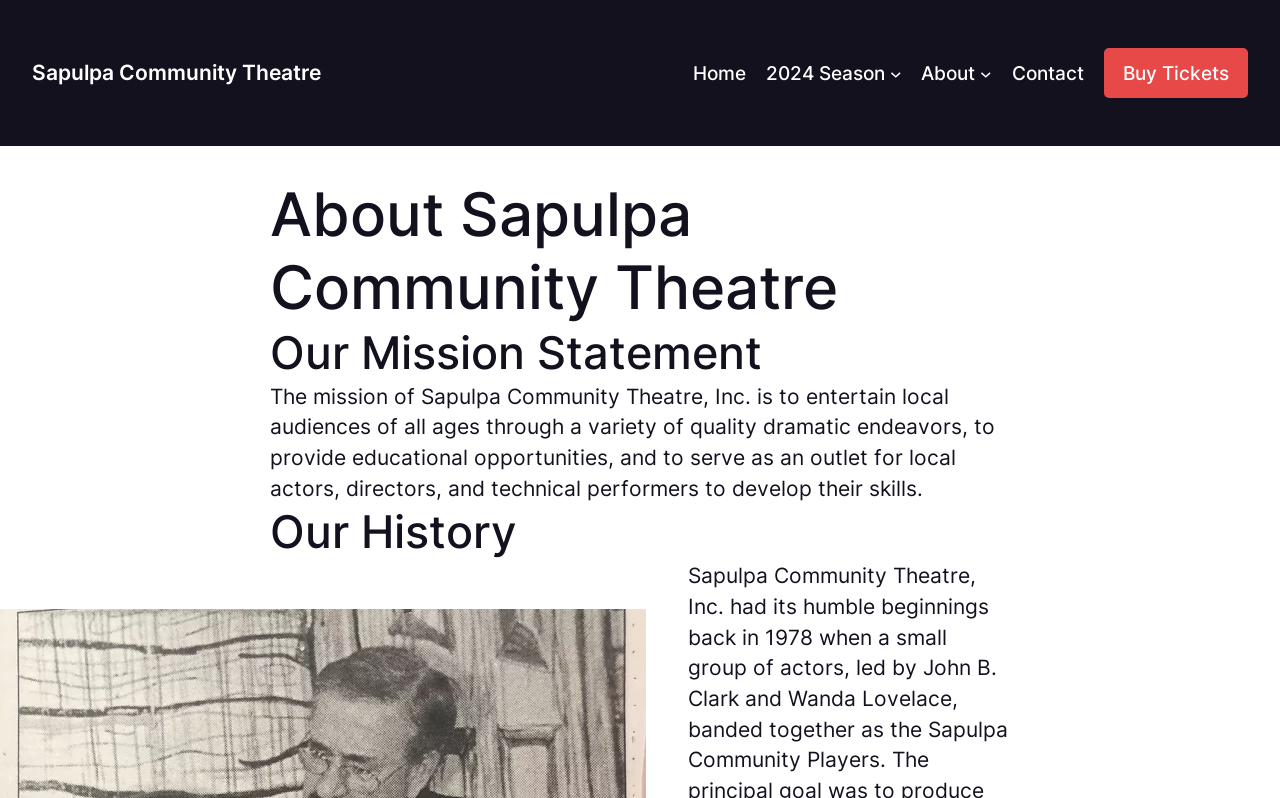Predict the bounding box of the UI element based on the description: "February 2022". The coordinates should be four float numbers between 0 and 1, formatted as [left, top, right, bottom].

None